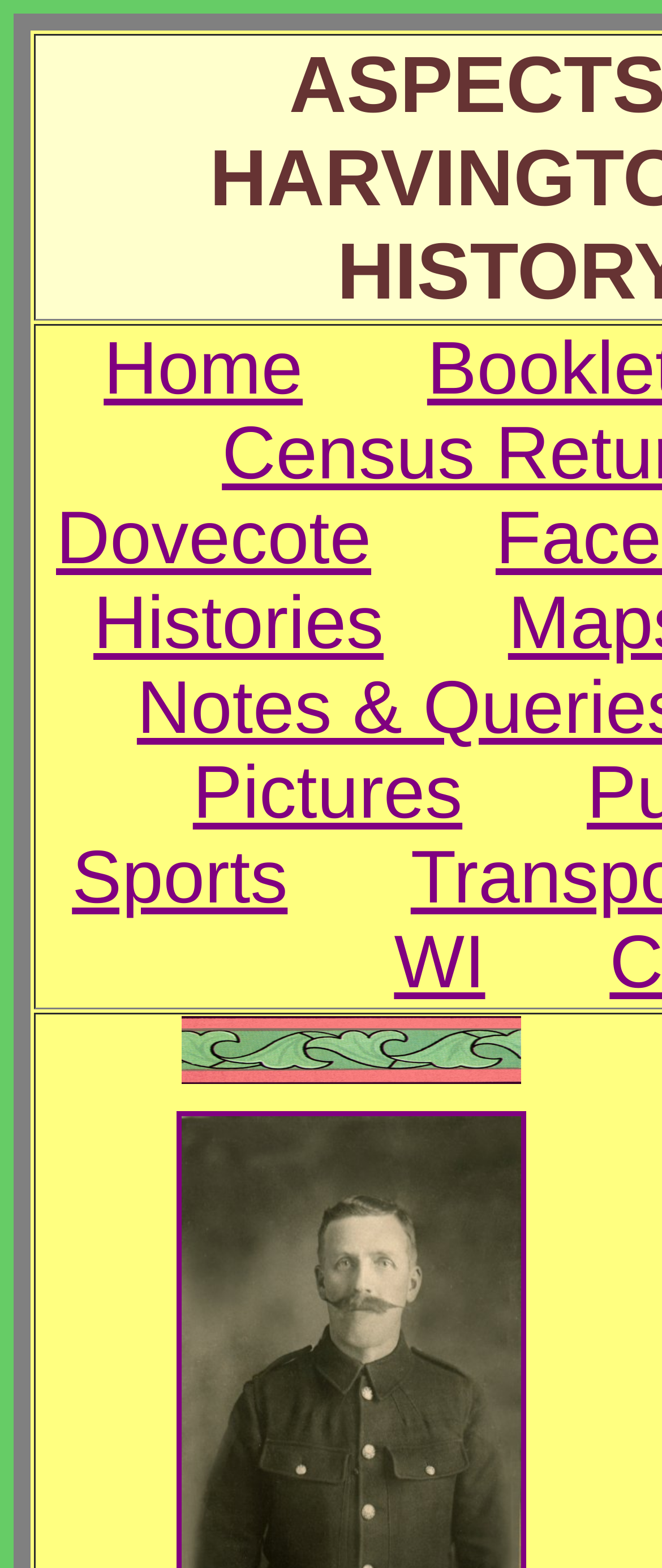Provide a brief response using a word or short phrase to this question:
Is there an image on the page?

Yes